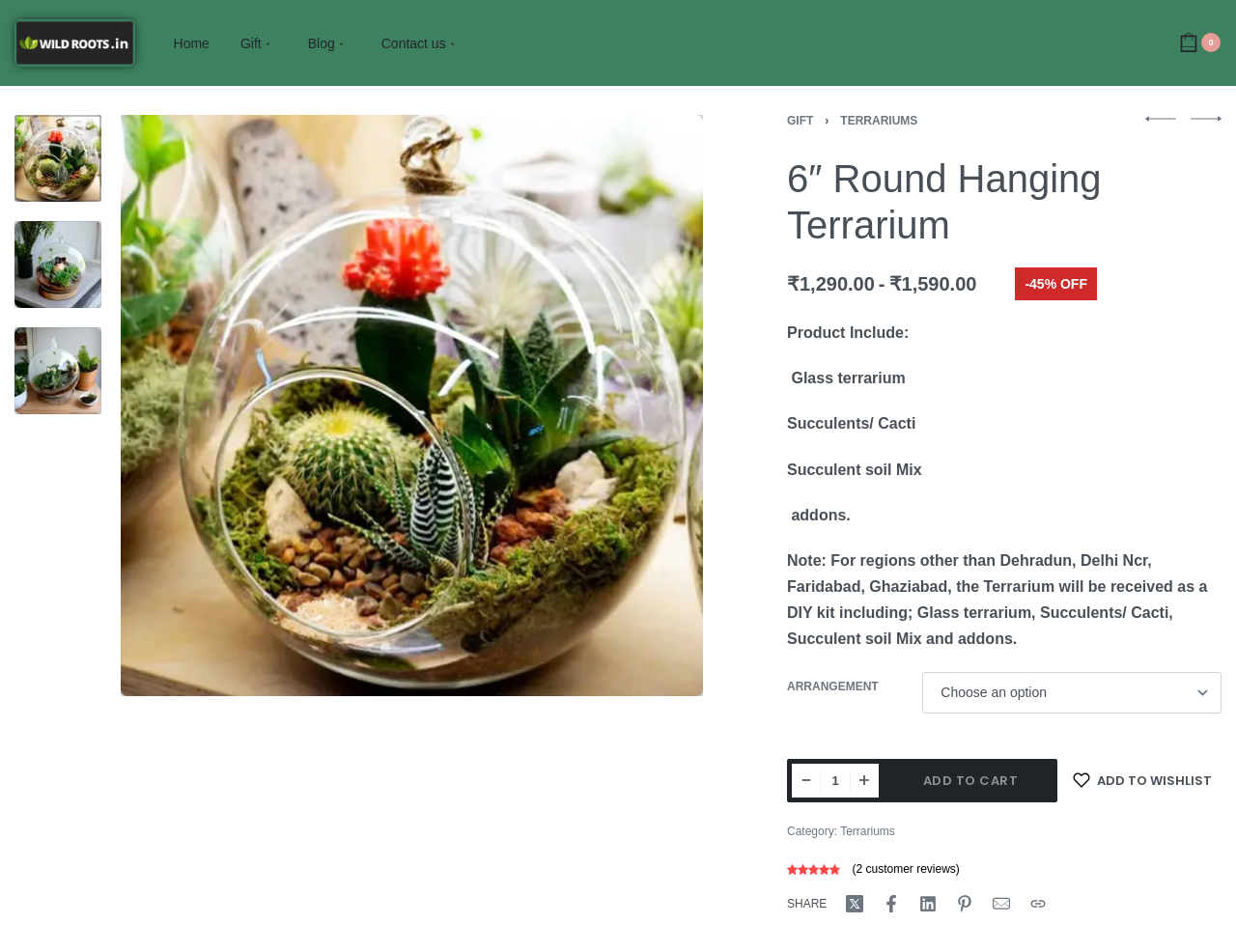Given the content of the image, can you provide a detailed answer to the question?
What is the category of the product?

The category of the product is obtained from the link element with the text 'Terrariums' which is located in the product description section, below the product name.